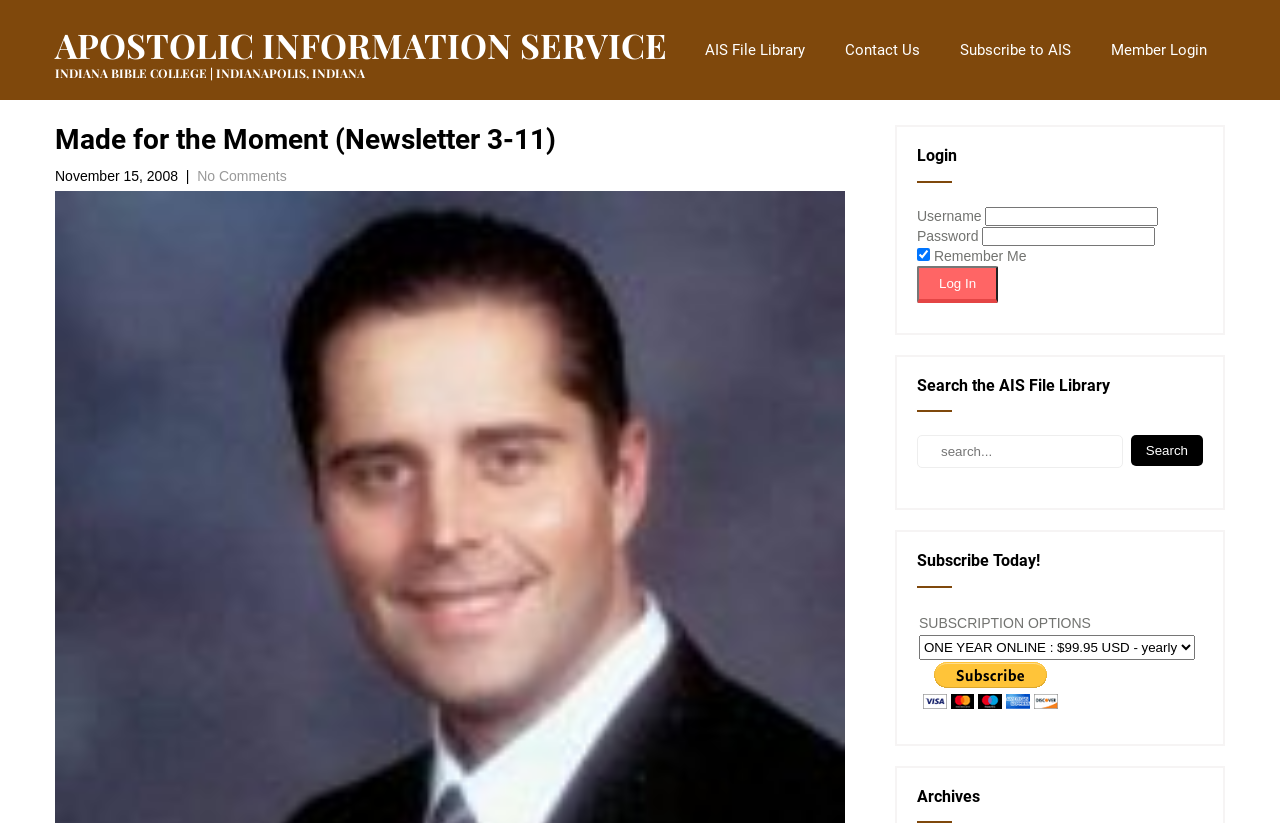Locate the bounding box coordinates of the element I should click to achieve the following instruction: "Click the 'Log In' button".

[0.716, 0.323, 0.78, 0.368]